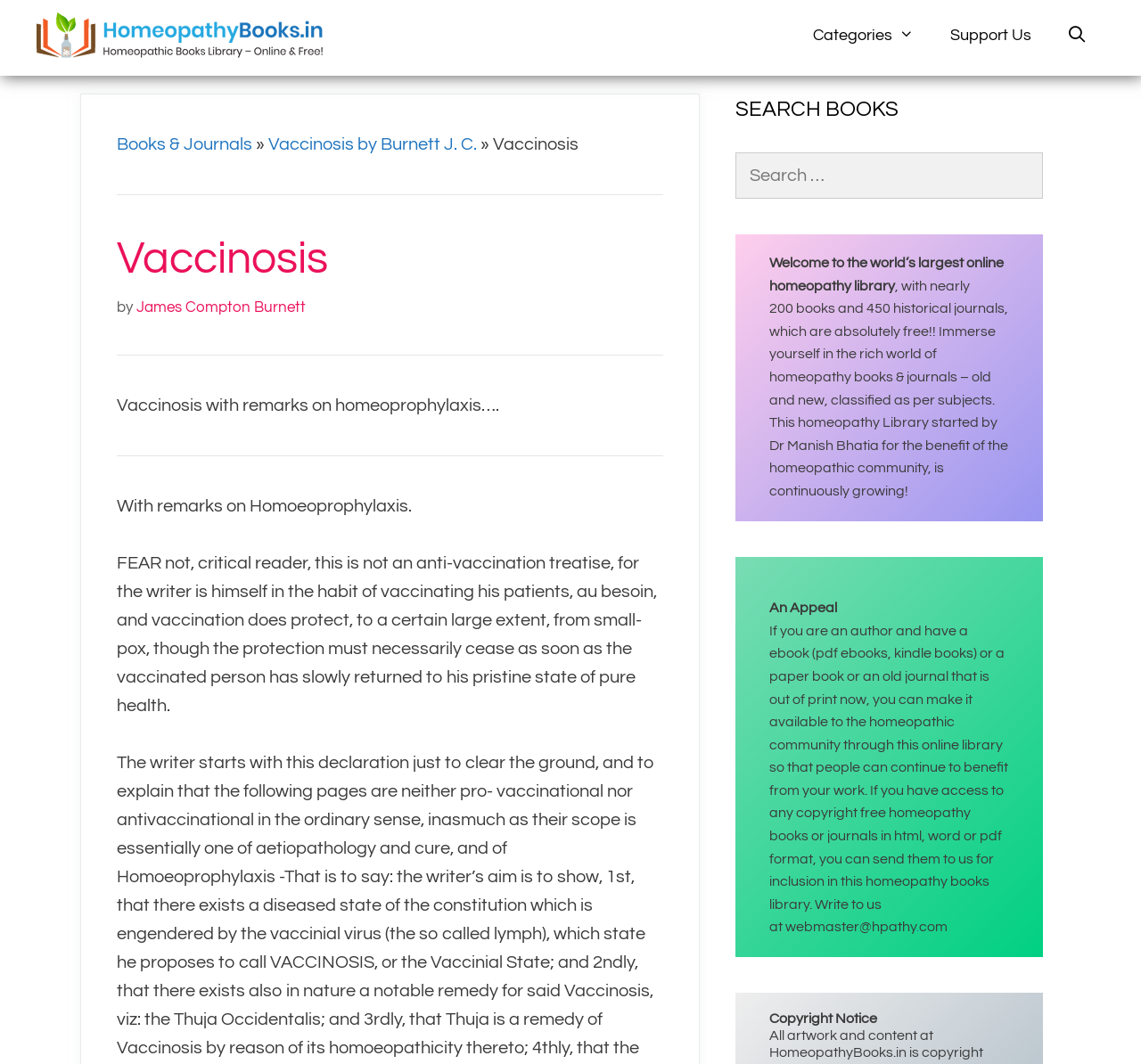Provide a one-word or one-phrase answer to the question:
What is the purpose of the search box?

To search for books